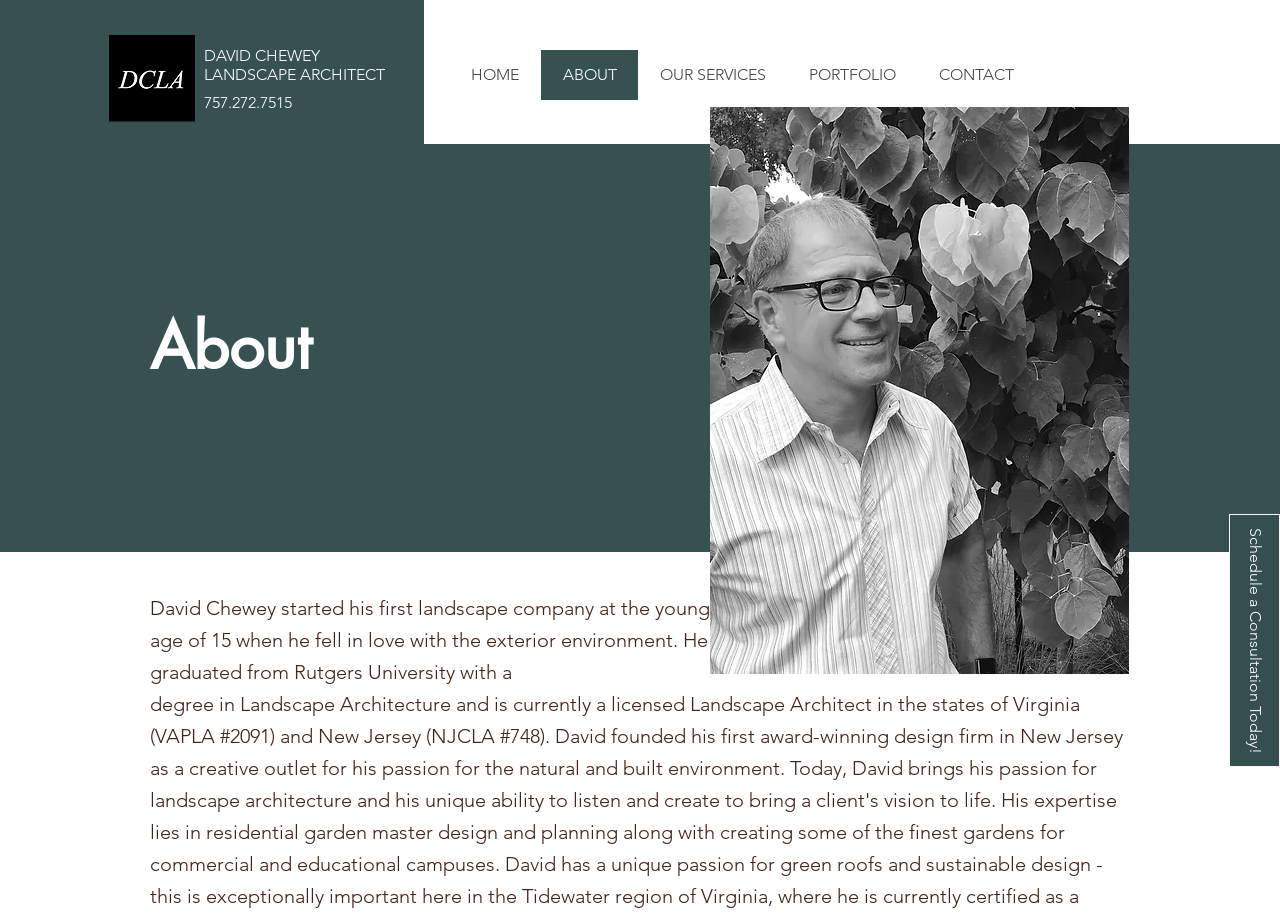Identify the bounding box coordinates for the UI element described as: "OUR SERVICES".

[0.498, 0.055, 0.615, 0.109]